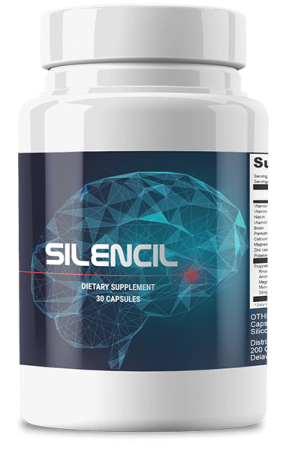Generate an elaborate caption that includes all aspects of the image.

The image showcases a bottle of "Silencil," a dietary supplement designed to help alleviate symptoms associated with tinnitus. The bottle features a sleek, modern design, predominantly in shades of blue and white, with the word "SILENCIL" prominently displayed on the front. Below the brand name, it specifies that the bottle contains "30 capsules." 

Silencil is marketed as a natural formula that combines special ingredients aimed at reducing inflammation in the brain and combating ear ringing. This product is highlighted as a potential solution for individuals seeking relief from the common medical condition of tinnitus, which affects a significant portion of the global population. The background of the design suggests a connection to brain health, reinforcing its intended purpose.